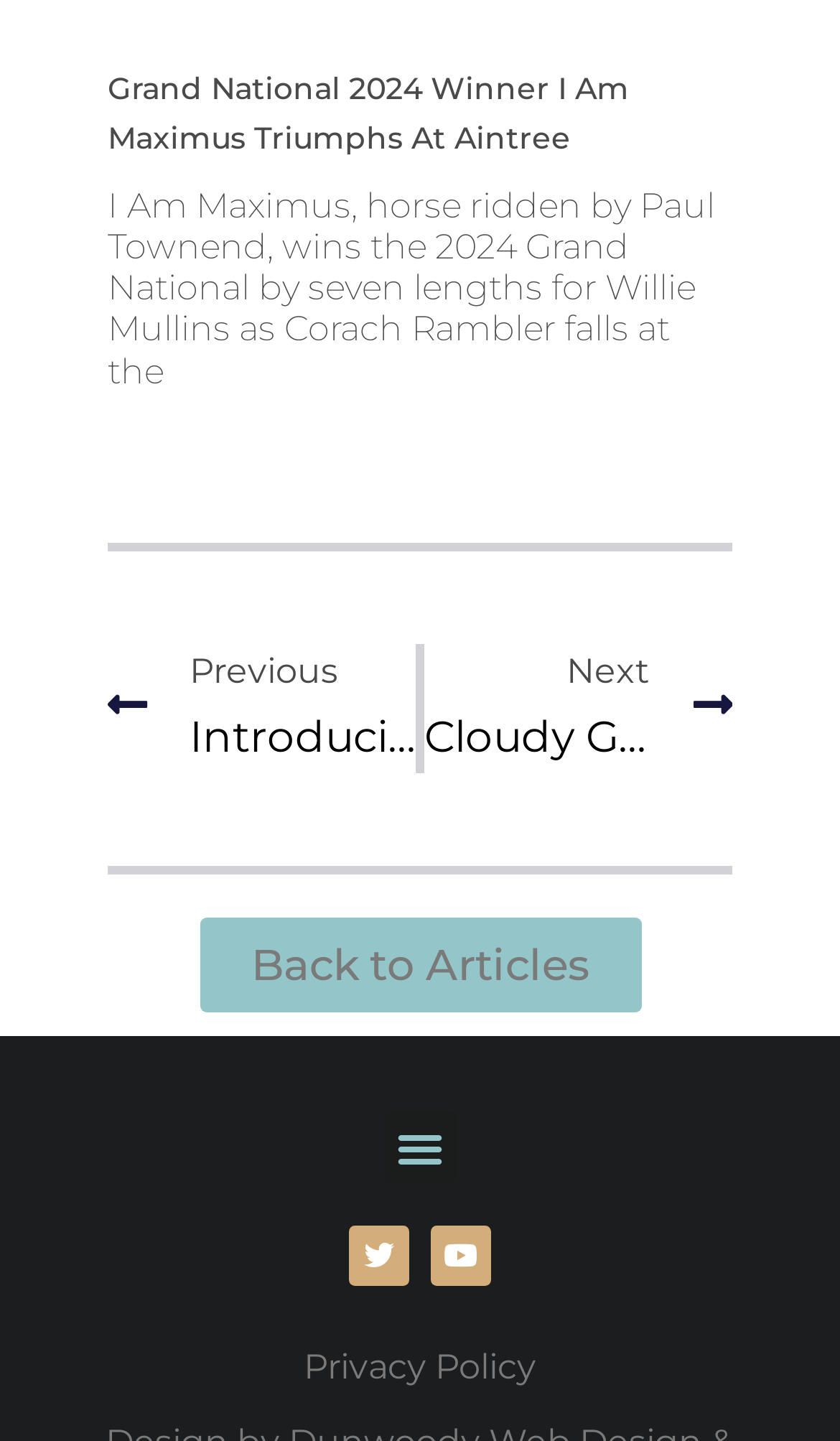Answer succinctly with a single word or phrase:
What is the name of the horse that won the 2024 Grand National?

I Am Maximus